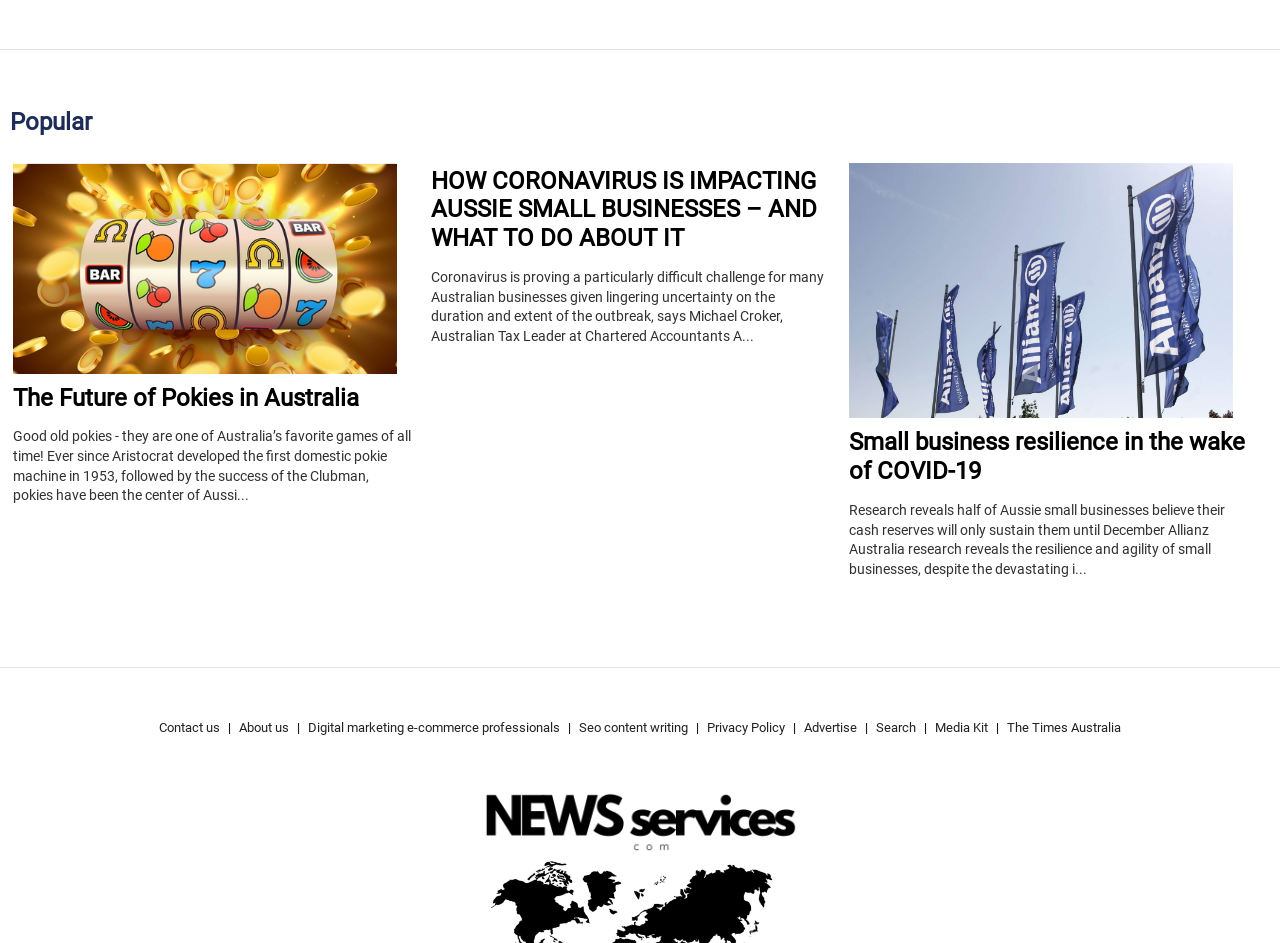Identify the bounding box coordinates of the clickable region to carry out the given instruction: "Learn about 'HOW CORONAVIRUS IS IMPACTING AUSSIE SMALL BUSINESSES – AND WHAT TO DO ABOUT IT'".

[0.337, 0.177, 0.638, 0.267]